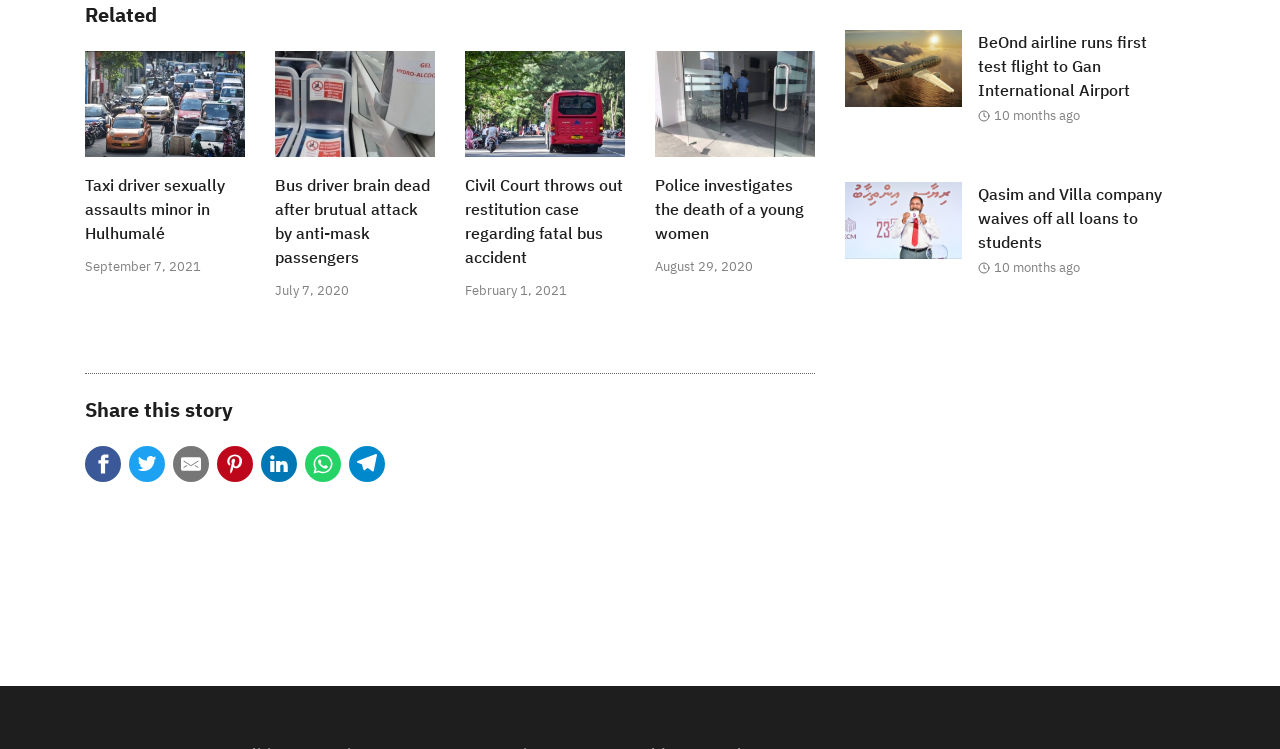Use one word or a short phrase to answer the question provided: 
What is the topic of the first news article?

Taxi driver sexually assaults minor